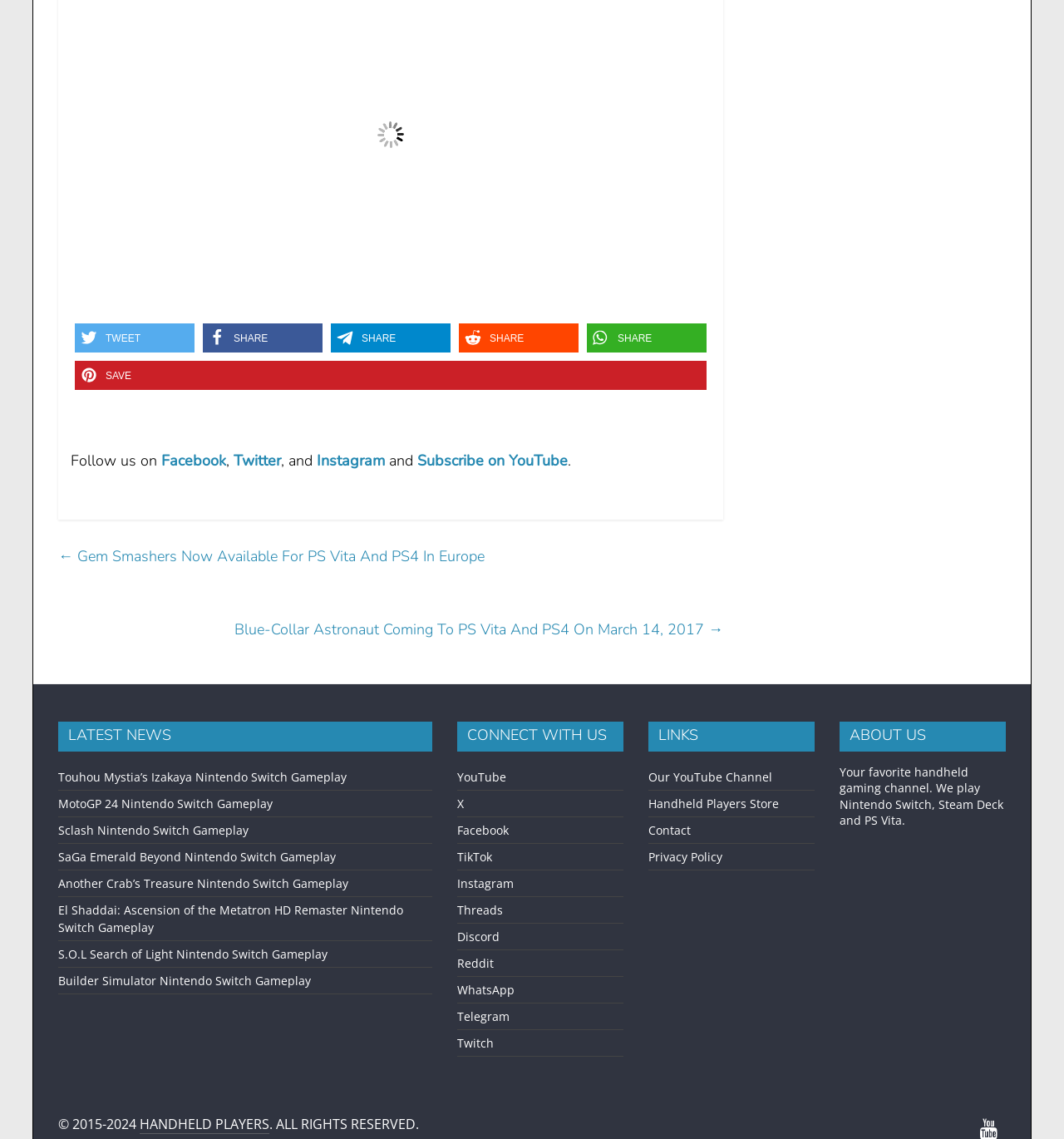Specify the bounding box coordinates of the area that needs to be clicked to achieve the following instruction: "Visit Handheld Players Store".

[0.609, 0.698, 0.732, 0.712]